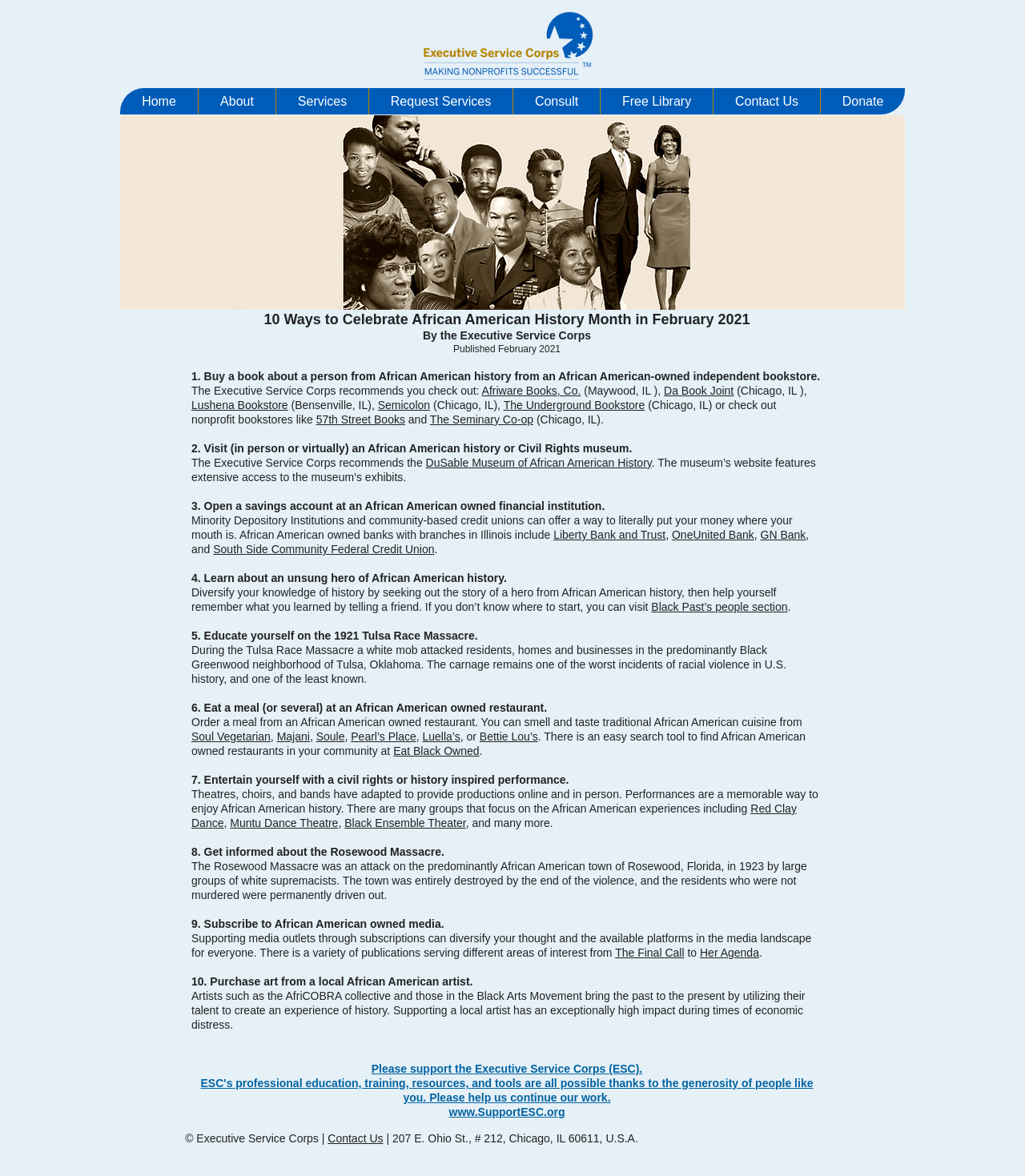Explain the webpage's design and content in an elaborate manner.

This webpage is dedicated to celebrating African American History Month in February 2021. At the top, there is a logo of the Executive Service Corps, a nonprofit consultancy, accompanied by a navigation menu with links to various sections of the website, including Home, About, Services, and Contact Us.

Below the navigation menu, there is a large banner image related to African American History Month. The main content of the webpage is divided into 10 sections, each providing a way to celebrate African American History Month. The sections are numbered and include suggestions such as buying a book about African American history from an African American-owned independent bookstore, visiting an African American history or Civil Rights museum, opening a savings account at an African American-owned financial institution, and learning about unsung heroes of African American history.

Each section provides a brief description and sometimes includes links to relevant resources, such as bookstores, museums, and financial institutions. There are also links to African American-owned restaurants, performance groups, and media outlets. The webpage is filled with informative text, with some sections featuring multiple paragraphs of content.

The layout of the webpage is clean and easy to follow, with each section clearly separated from the others. The use of headings and links helps to break up the content and make it easy to navigate. Overall, the webpage provides a wealth of information and resources for those looking to celebrate African American History Month.